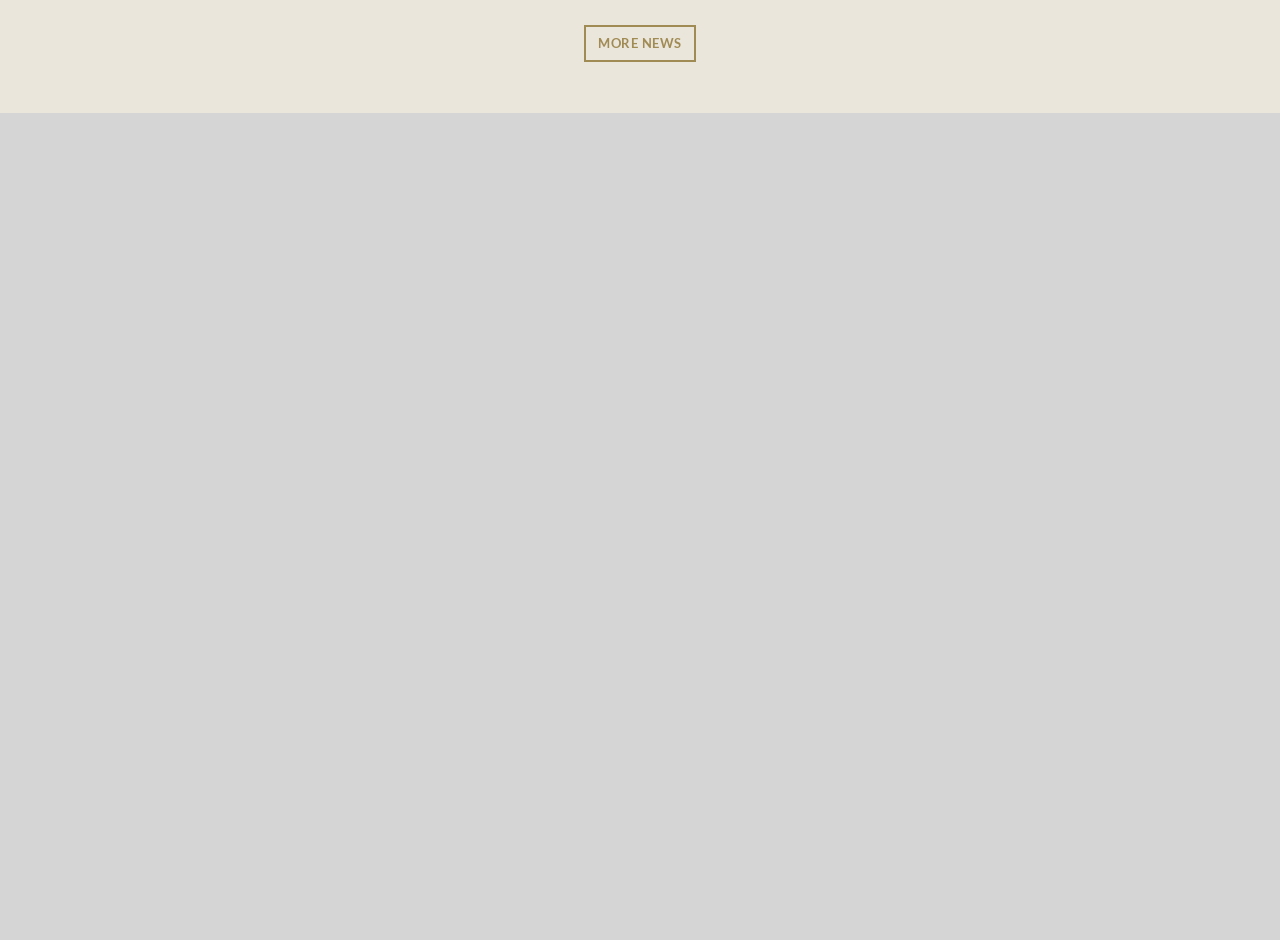Look at the image and answer the question in detail:
What is required to submit the contact form?

The contact form has several fields marked with an asterisk (*), which indicates that they are mandatory. The static text at the bottom of the form also states that 'Fields marked with * are mandatory.' Therefore, it can be inferred that filling in the mandatory fields is required to submit the contact form.